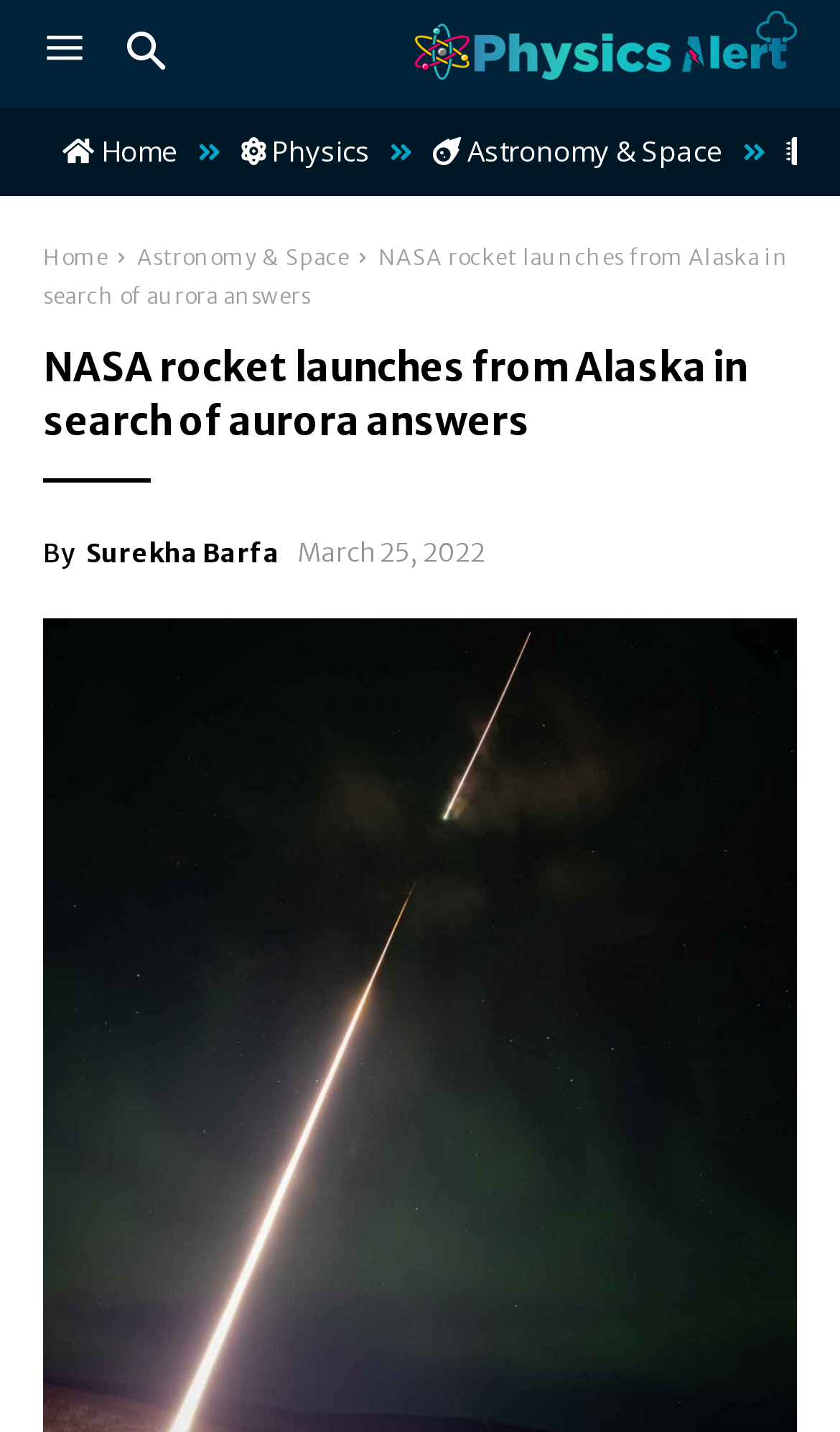Identify the bounding box for the UI element specified in this description: "Home". The coordinates must be four float numbers between 0 and 1, formatted as [left, top, right, bottom].

[0.051, 0.17, 0.128, 0.19]